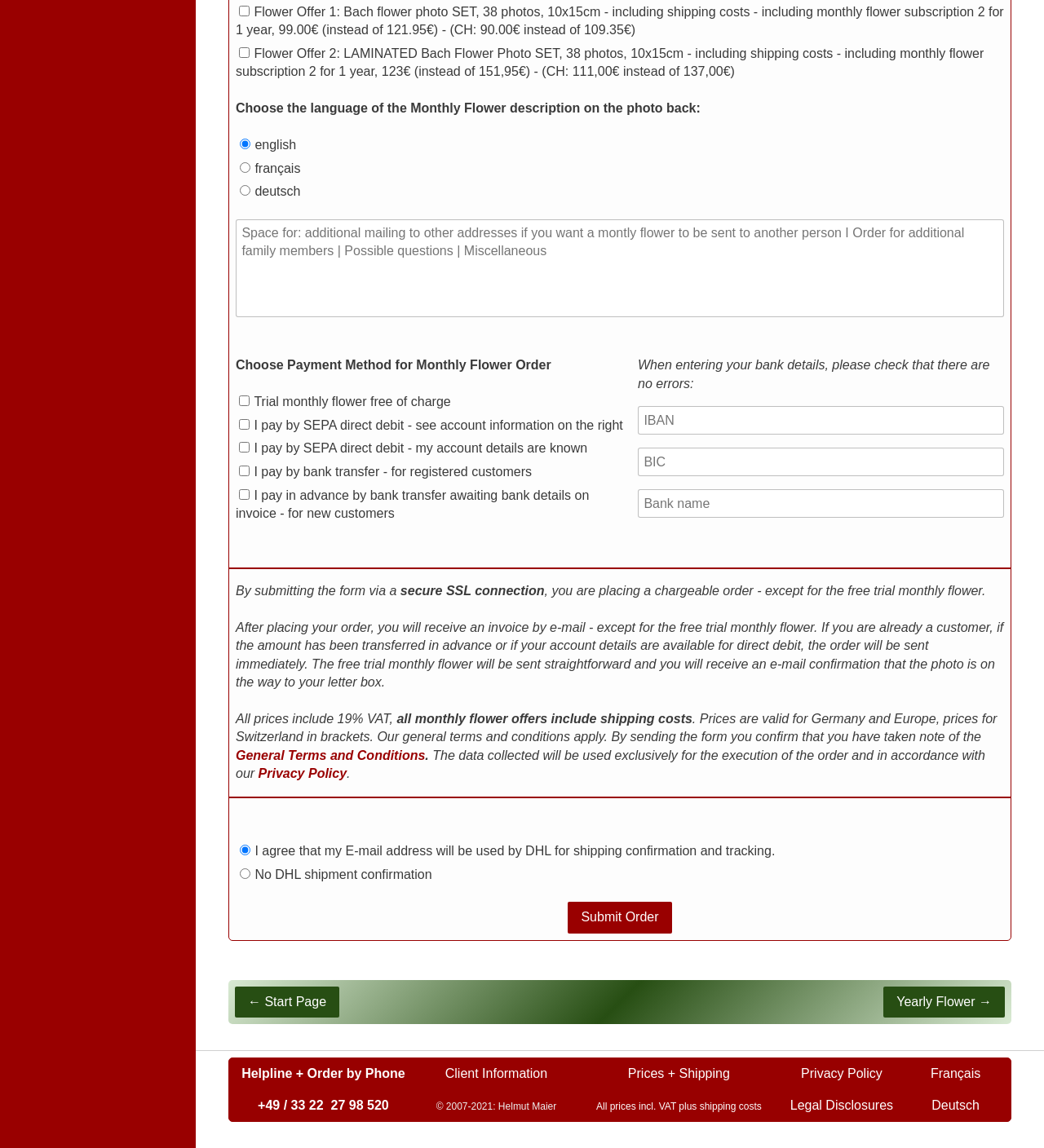What is the price of the Bach flower photo set?
Look at the image and answer the question with a single word or phrase.

99.00€